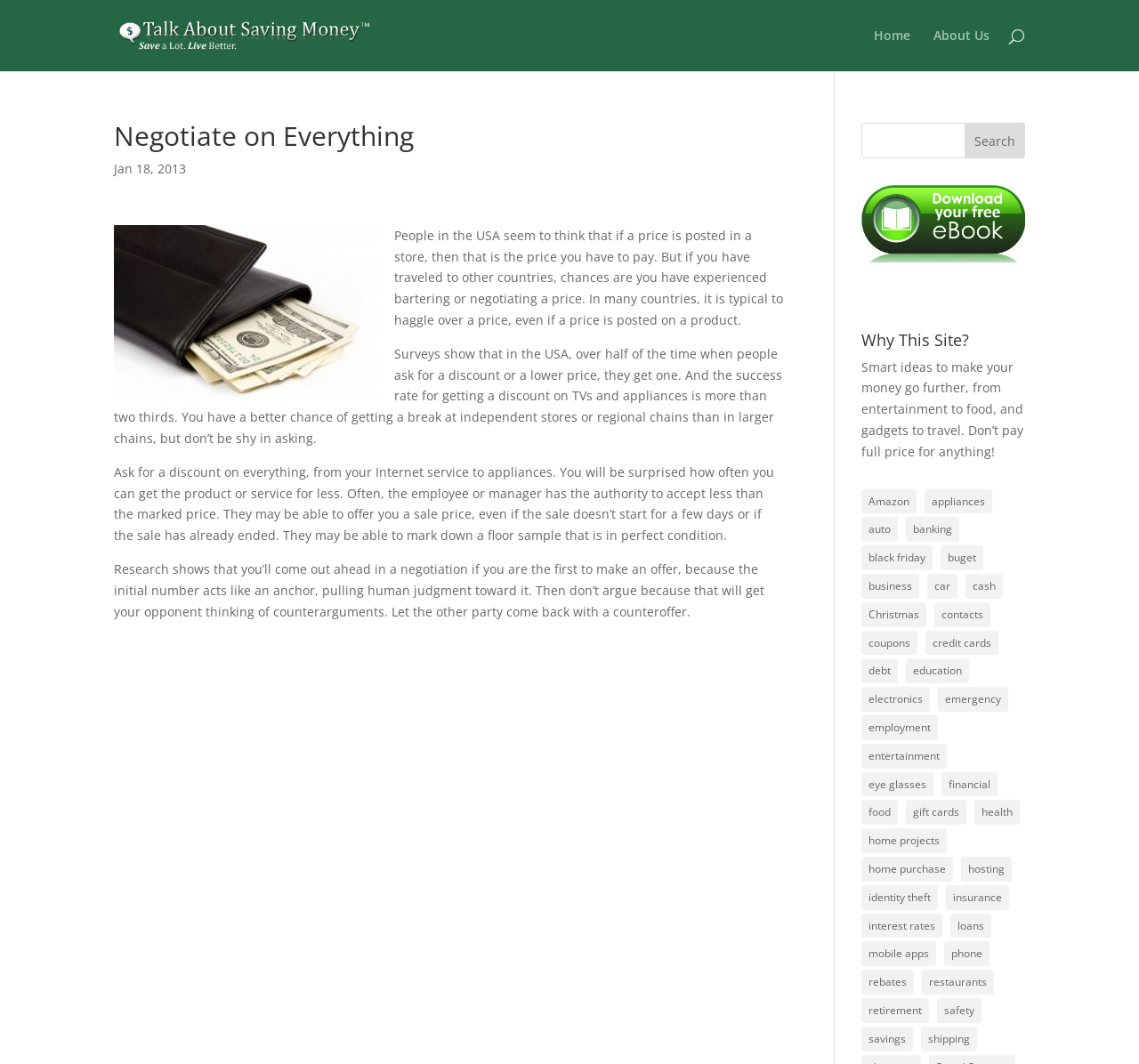Determine the bounding box coordinates for the UI element matching this description: "credit cards".

[0.813, 0.592, 0.877, 0.616]